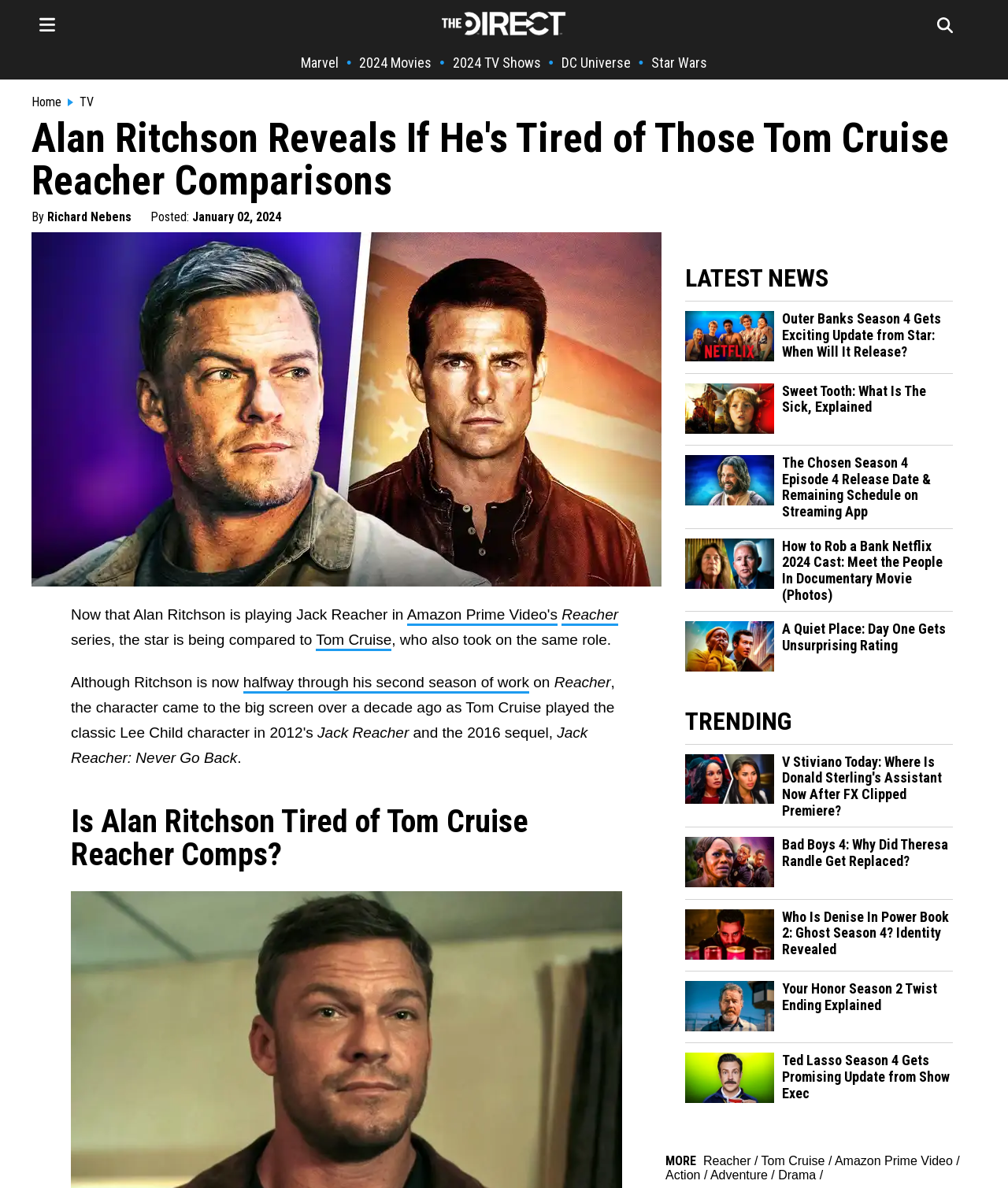How many seasons of Reacher has Alan Ritchson completed?
Using the image as a reference, give a one-word or short phrase answer.

Two